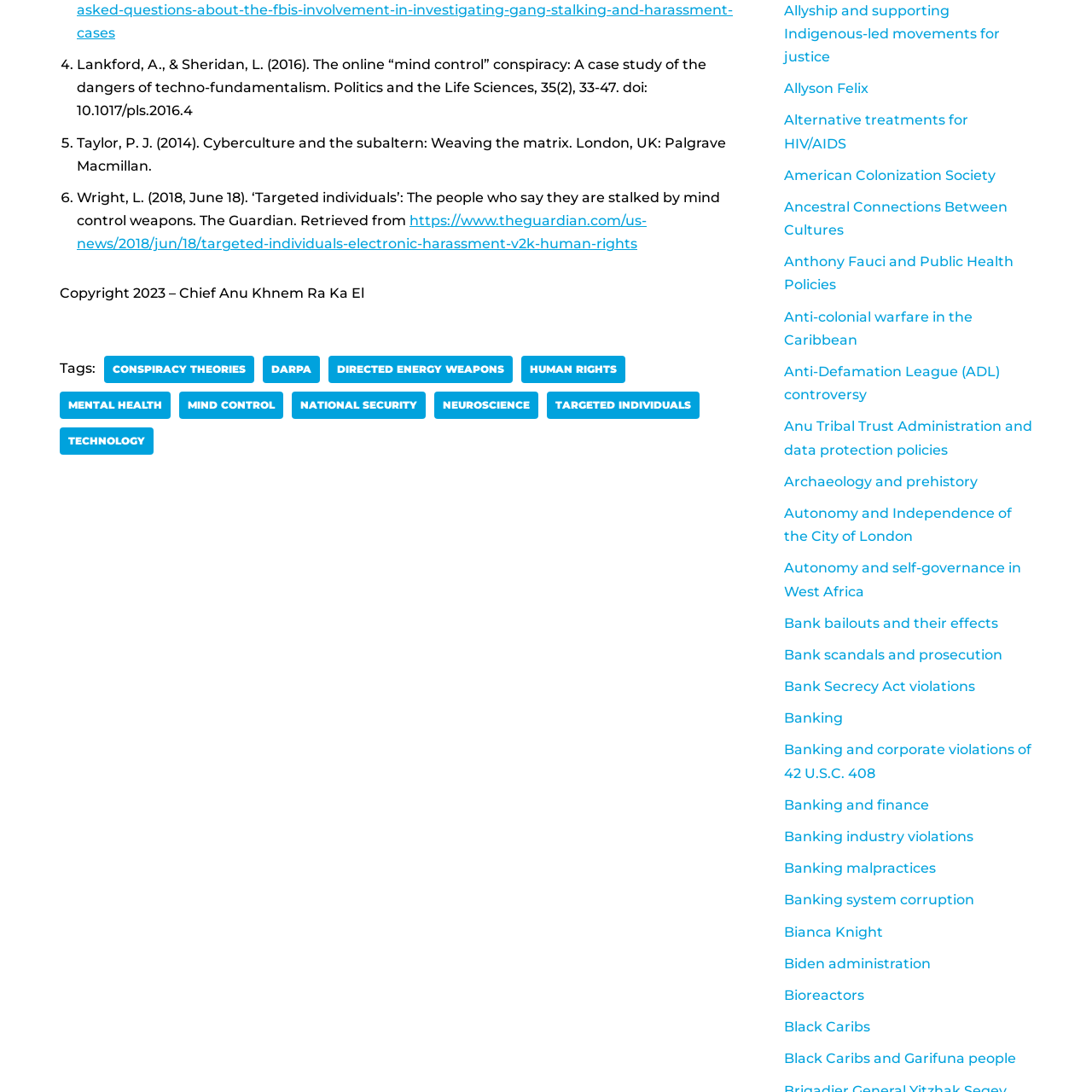Use a single word or phrase to answer the question: 
What is the copyright information at the bottom of the page?

Copyright 2023 – Chief Anu Khnem Ra Ka El